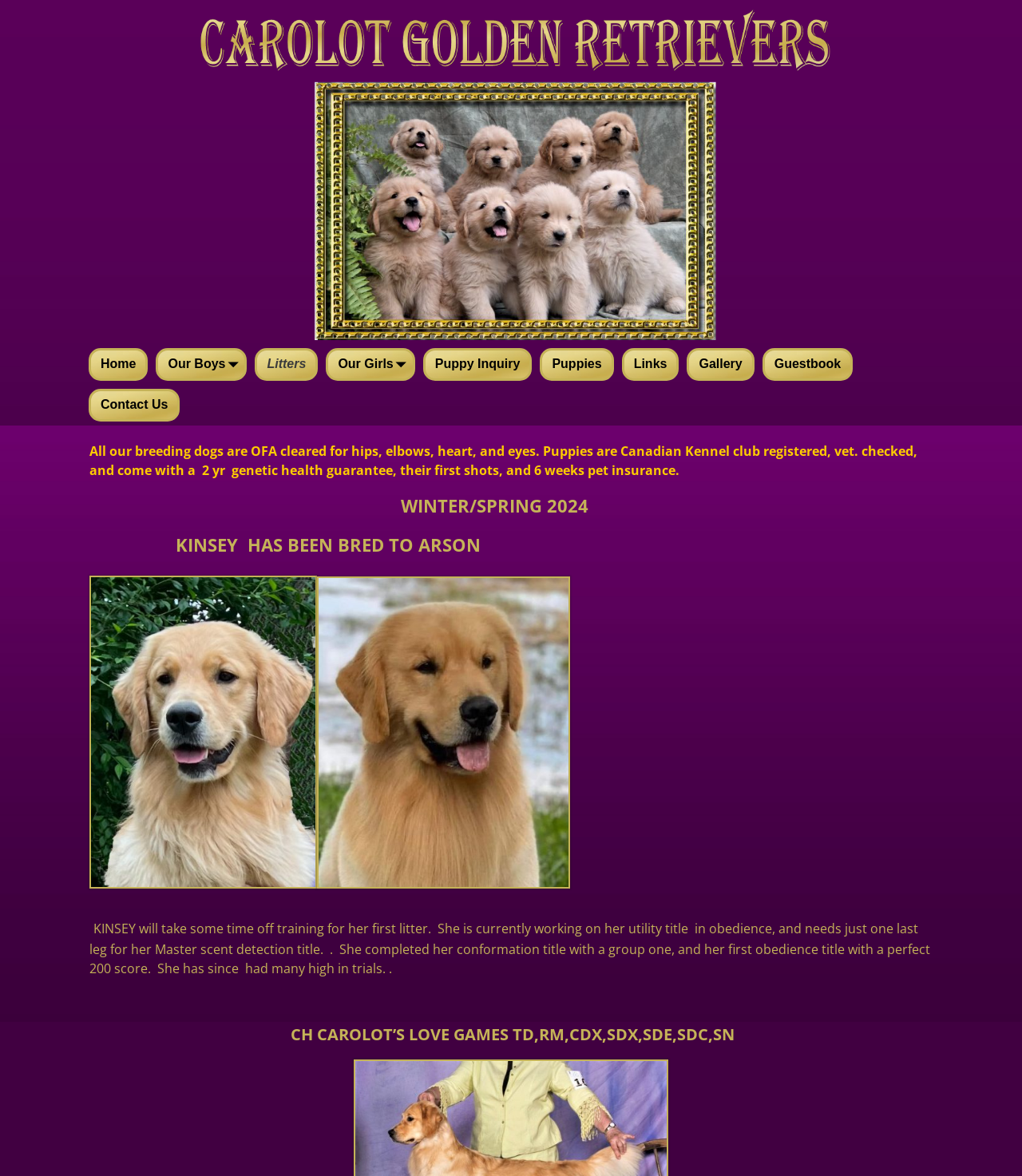What is the name of the dog being bred?
Provide a well-explained and detailed answer to the question.

I found this information in the StaticText element with ID 159, which mentions 'KINSEY has been bred to ARSON'.